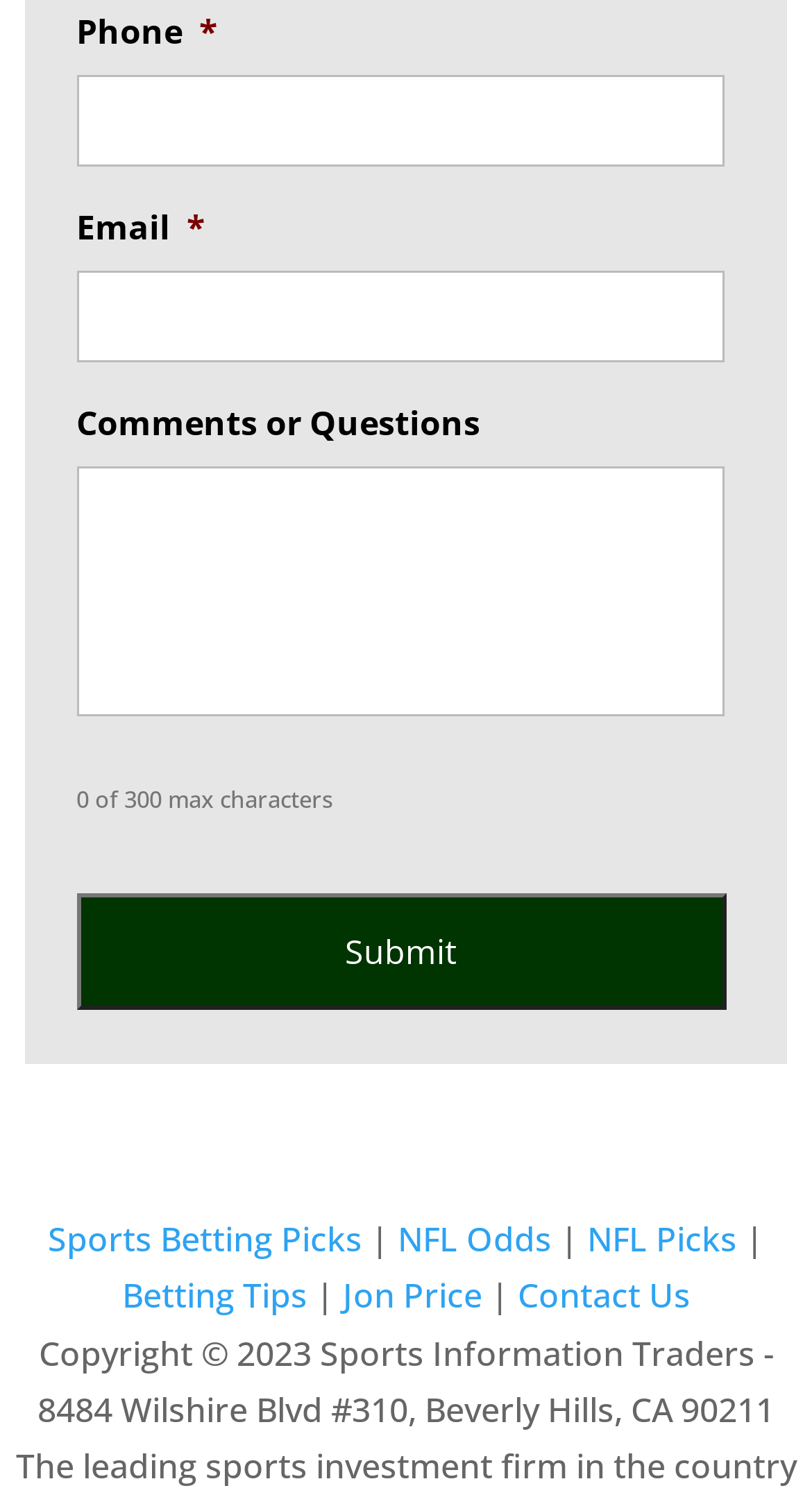Please locate the bounding box coordinates of the region I need to click to follow this instruction: "Click on Sports Betting Picks".

[0.059, 0.814, 0.446, 0.844]